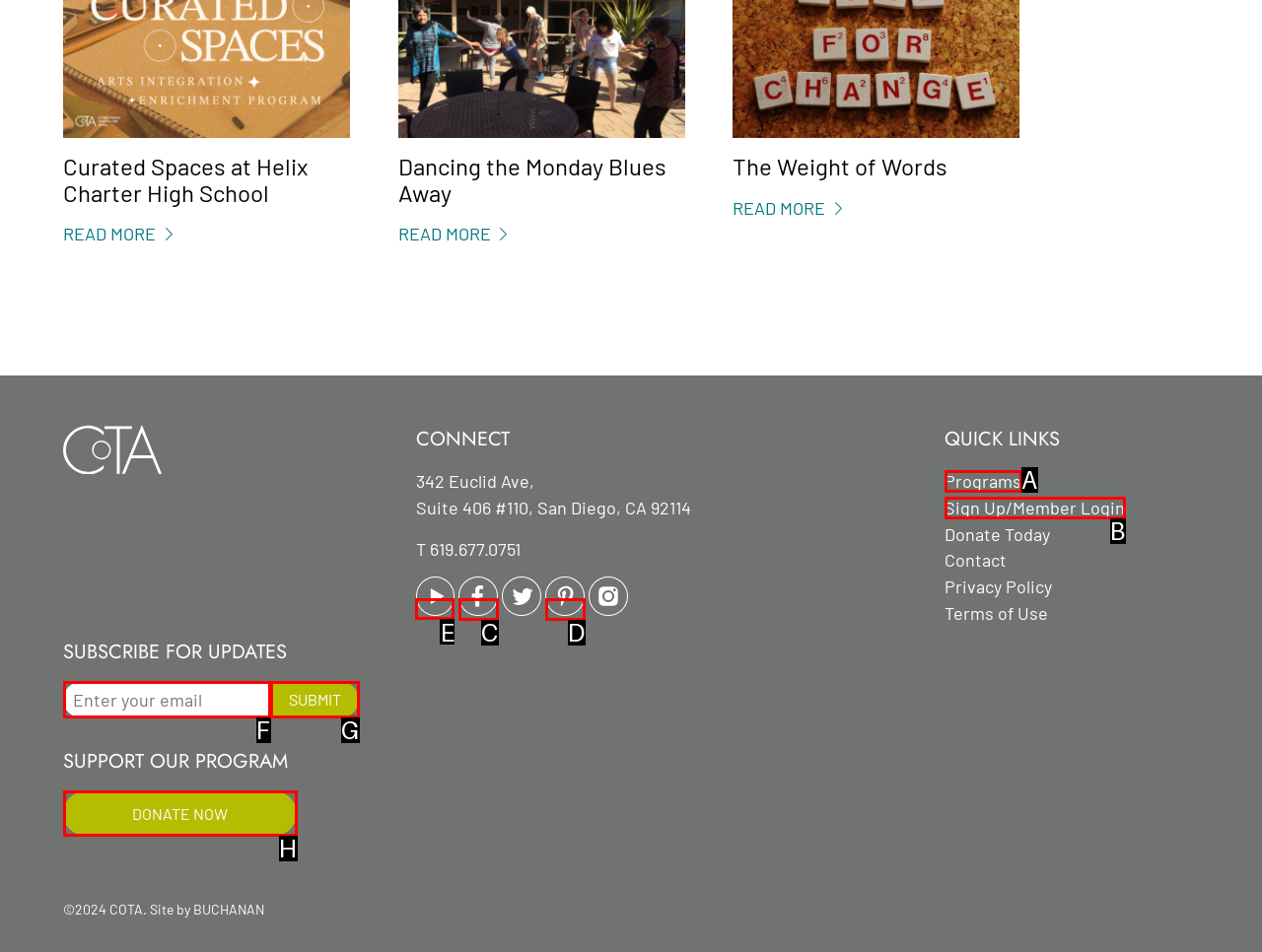Identify the correct lettered option to click in order to perform this task: Visit the YouTube page. Respond with the letter.

E